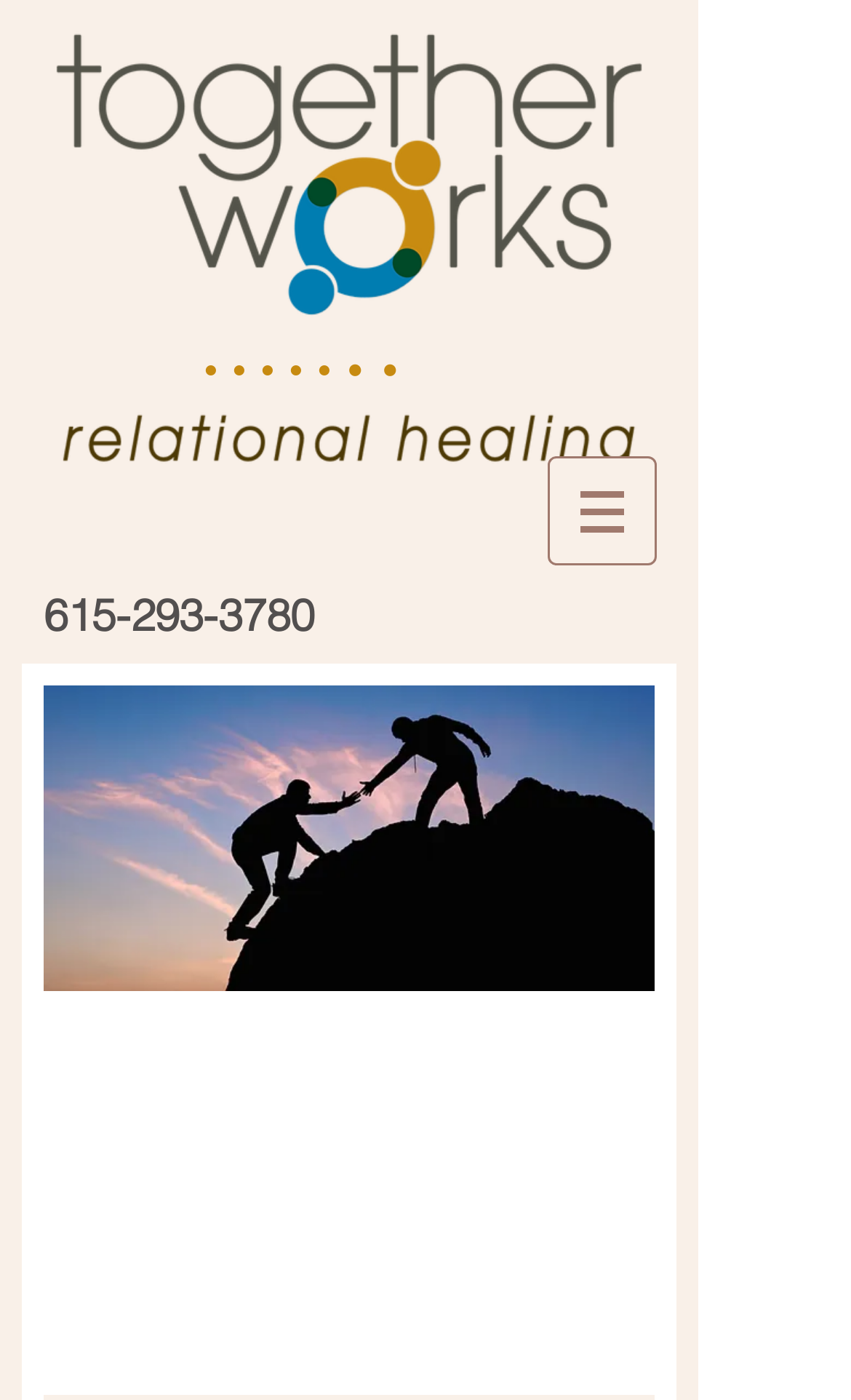Please find the bounding box for the following UI element description. Provide the coordinates in (top-left x, top-left y, bottom-right x, bottom-right y) format, with values between 0 and 1: 615-293-3780

[0.051, 0.419, 0.369, 0.458]